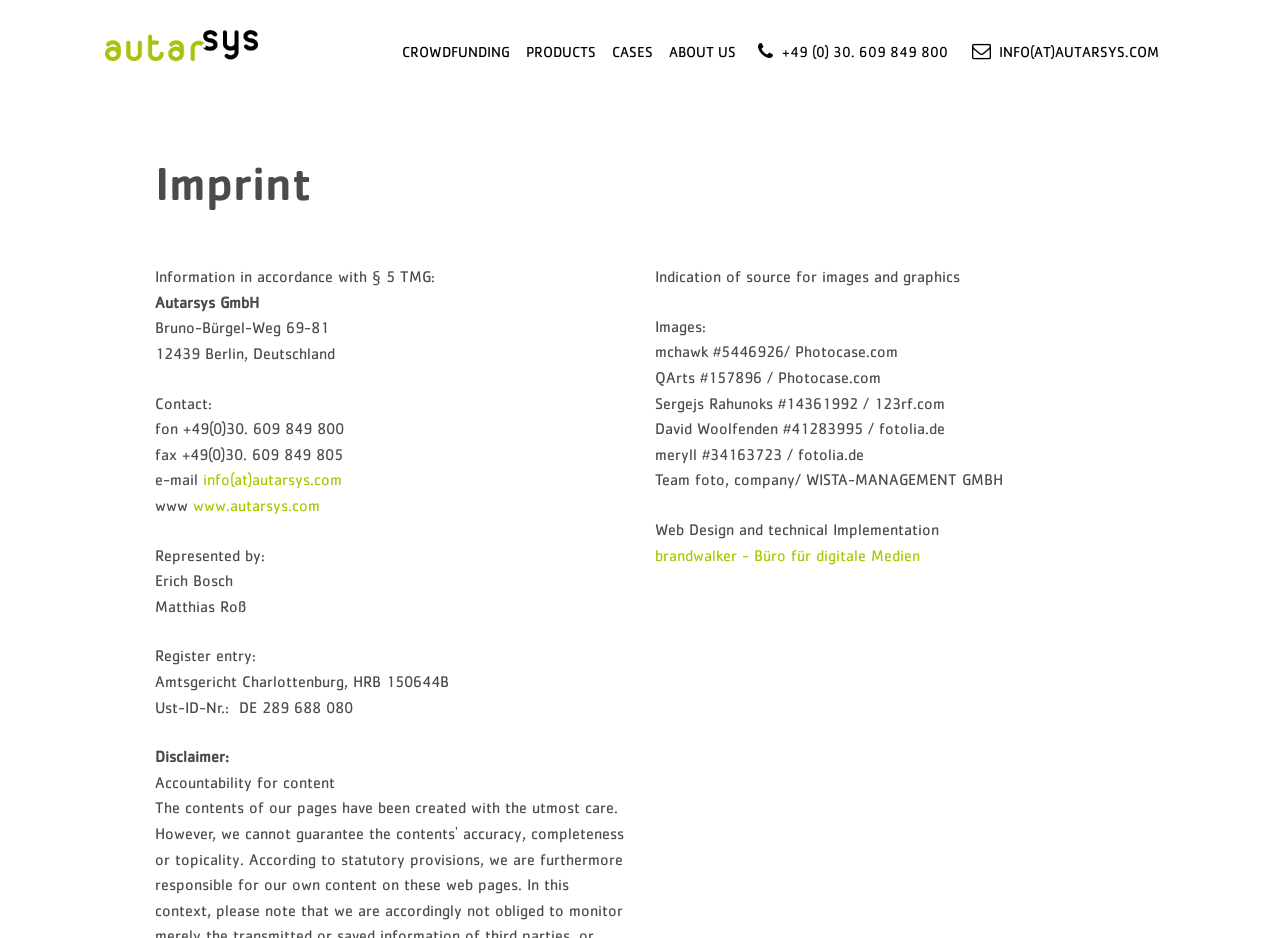Pinpoint the bounding box coordinates of the clickable area necessary to execute the following instruction: "Contact us through email". The coordinates should be given as four float numbers between 0 and 1, namely [left, top, right, bottom].

None